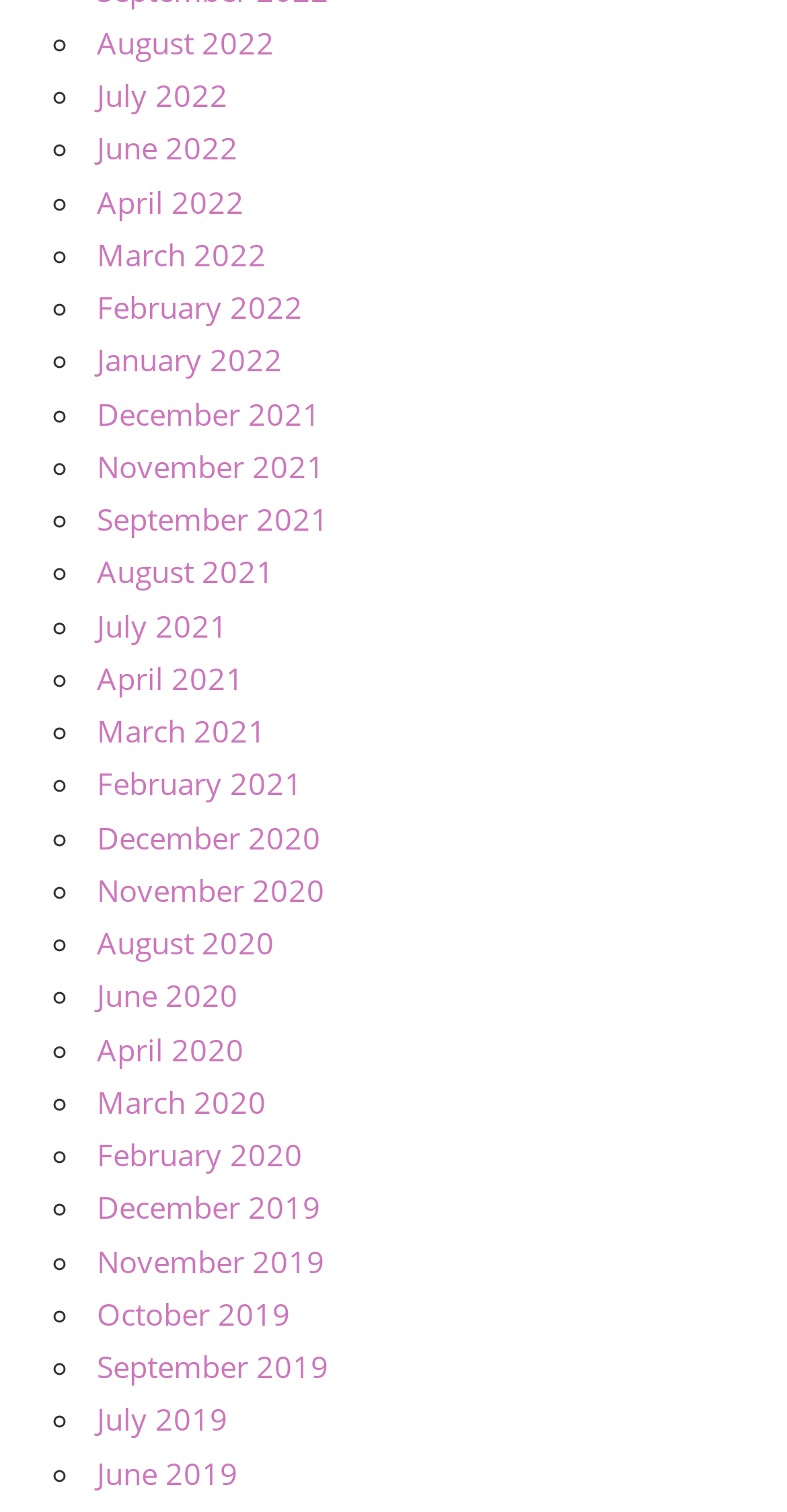What is the latest month listed?
Answer the question with a single word or phrase by looking at the picture.

August 2022